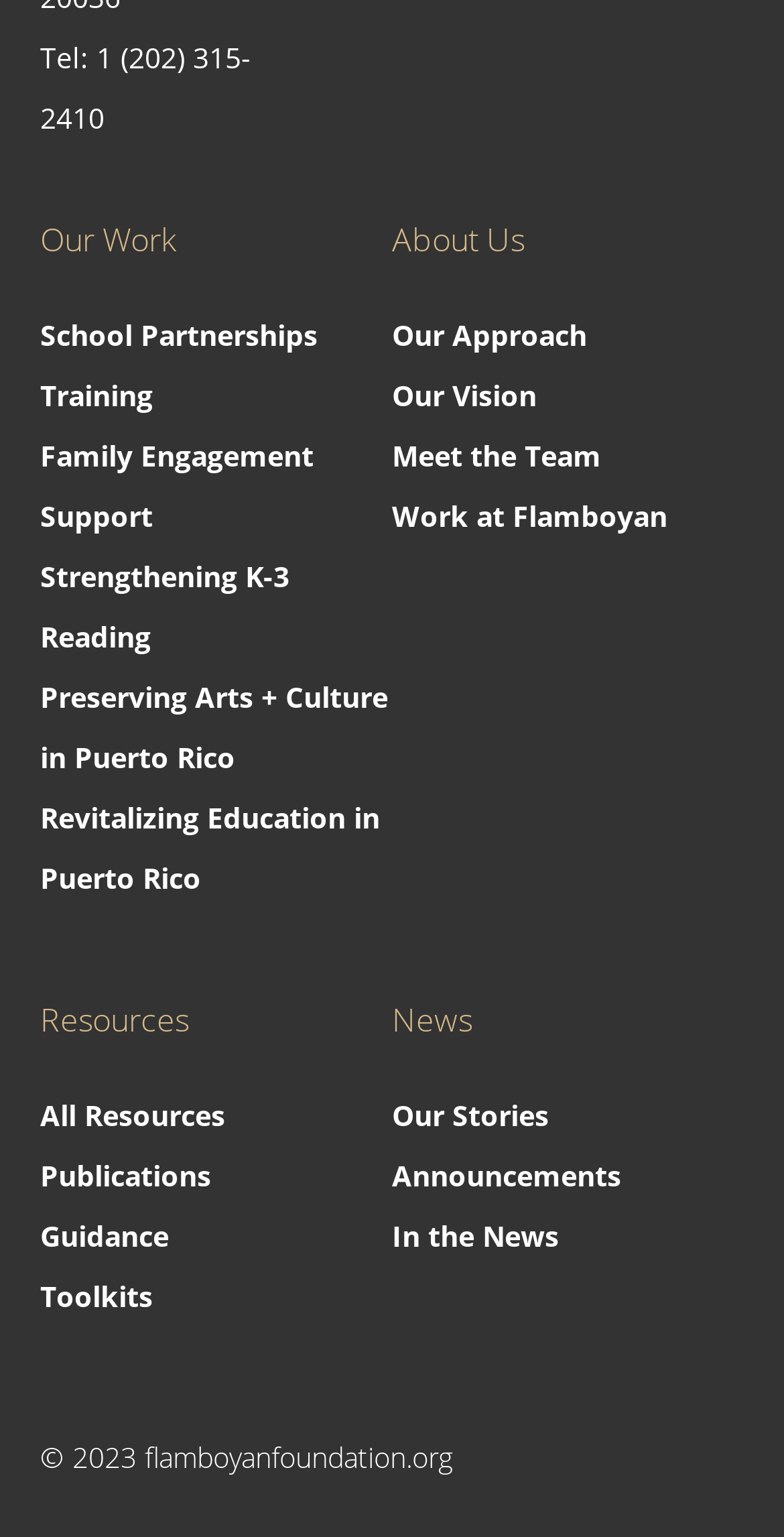Provide the bounding box coordinates of the UI element this sentence describes: "School Partnerships".

[0.051, 0.205, 0.405, 0.23]